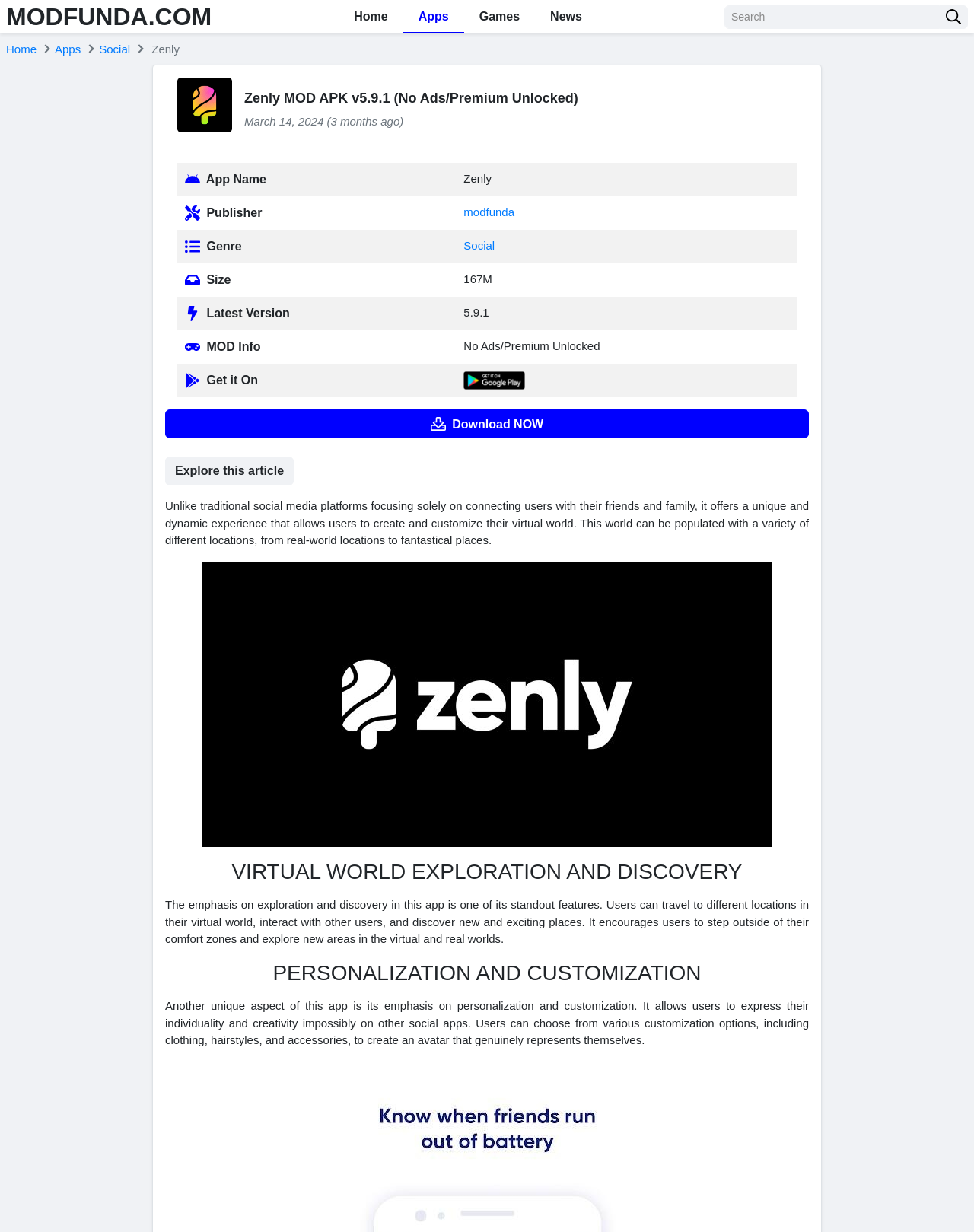Predict the bounding box coordinates of the UI element that matches this description: "name="s" placeholder="Search"". The coordinates should be in the format [left, top, right, bottom] with each value between 0 and 1.

[0.744, 0.004, 0.965, 0.023]